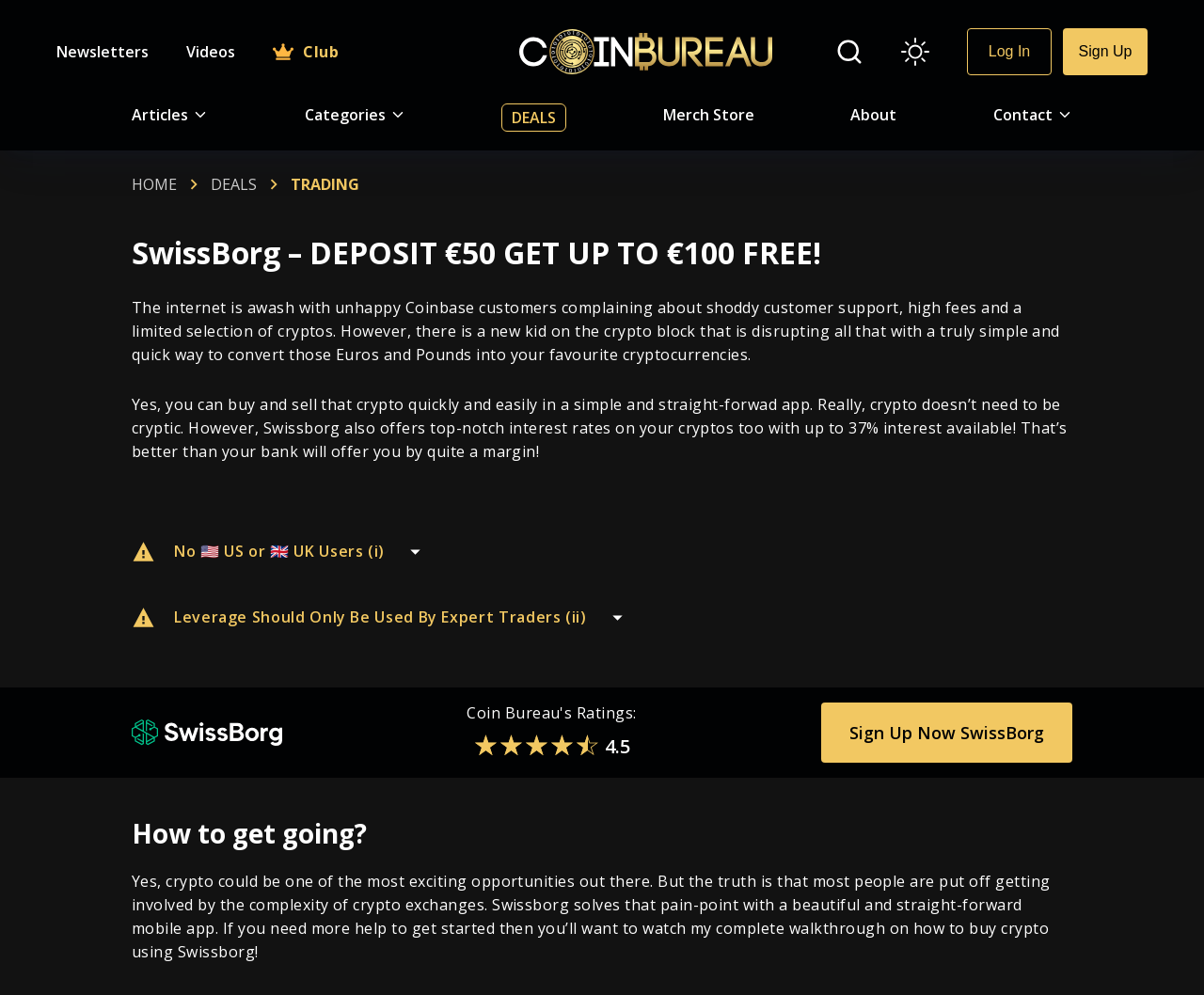Provide a comprehensive caption for the webpage.

The webpage is about SwissBorg, a cryptocurrency exchange platform. At the top, there are several links to different sections of the website, including "Newsletters", "Videos", "Club", "Log In", and "Sign Up". The "Club" section has an image next to it. 

Below the top navigation, there is a large heading that reads "SwissBorg – DEPOSIT €50 GET UP TO €100 FREE!". 

On the left side of the page, there are several links to different categories, including "Articles", "Categories", "DEALS", "go to store", "About", and "Contact". Each of these links has an image next to it. 

The main content of the page is divided into several sections. The first section describes the benefits of using SwissBorg, highlighting its simplicity and high interest rates on cryptocurrencies. The second section has a warning about the platform not being available to US or UK users and another warning about the use of leverage by expert traders only. 

Below these sections, there is an image of the SwissBorg logo, followed by a rating of 4.5 and a call-to-action button to sign up. The button has the text "Sign Up Now" and the SwissBorg logo next to it. 

The final section of the page has a heading "How to get going?" and a paragraph of text that encourages users to get started with SwissBorg and offers a walkthrough on how to buy crypto using the platform.